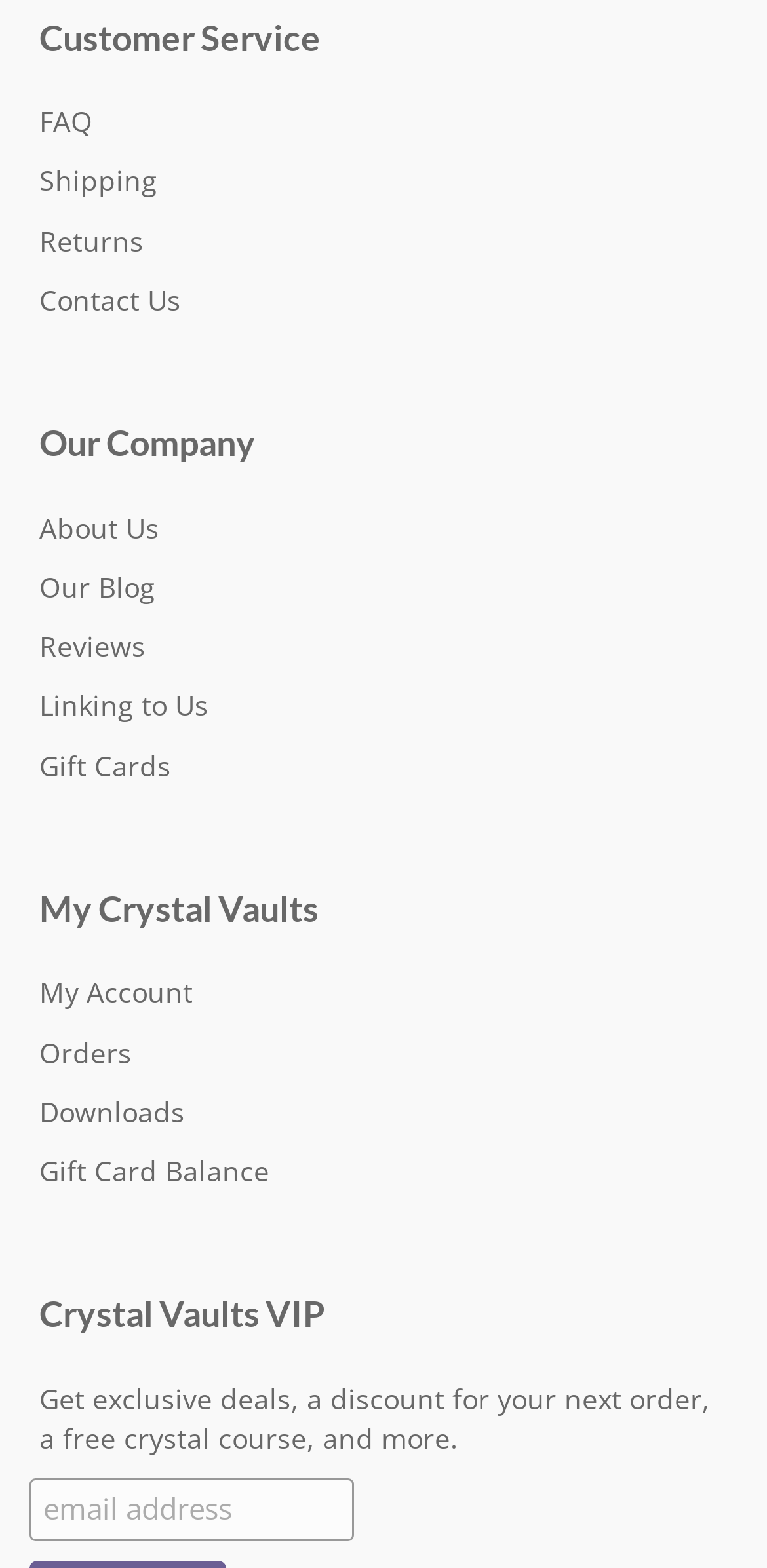Predict the bounding box coordinates of the area that should be clicked to accomplish the following instruction: "Read About Us". The bounding box coordinates should consist of four float numbers between 0 and 1, i.e., [left, top, right, bottom].

[0.051, 0.324, 0.208, 0.348]